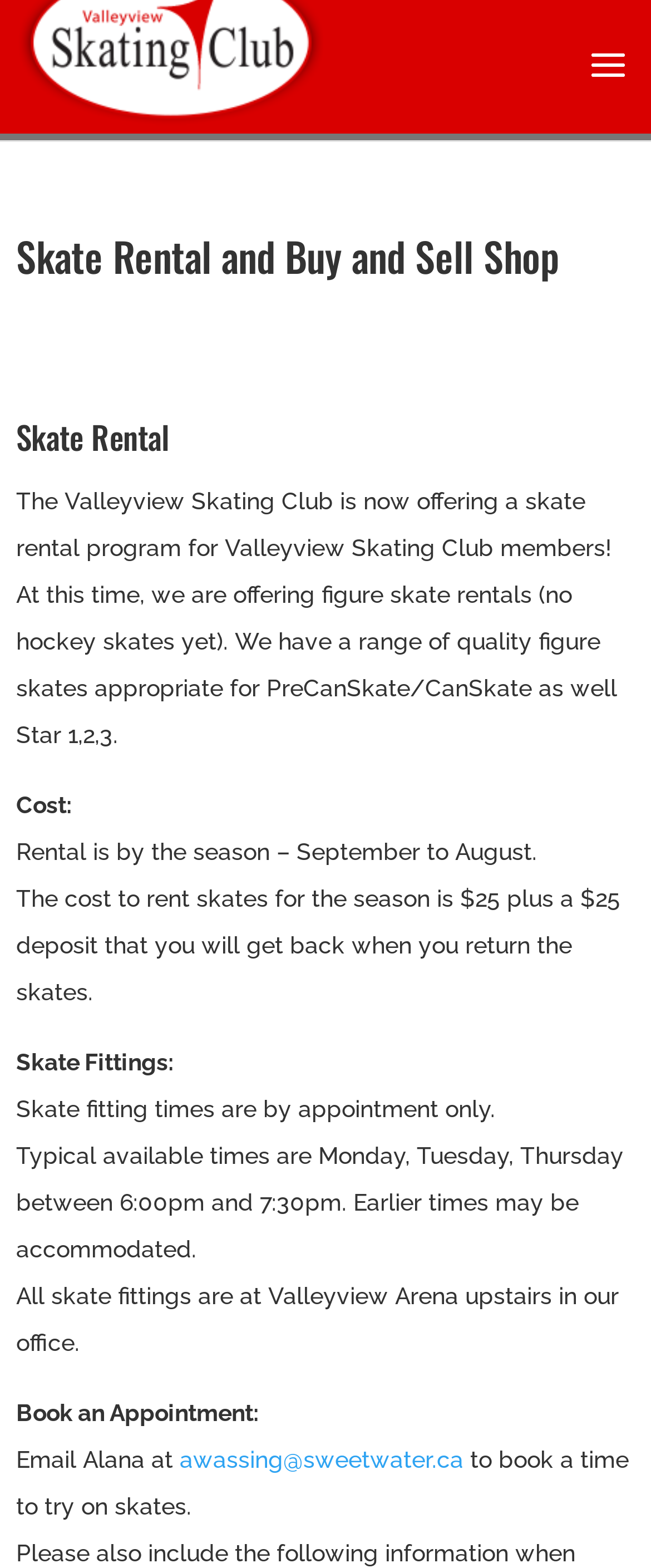Please study the image and answer the question comprehensively:
What are the available times for skate fittings?

The webpage mentions that 'Typical available times are Monday, Tuesday, Thursday between 6:00pm and 7:30pm.' which indicates the available times for skate fittings.